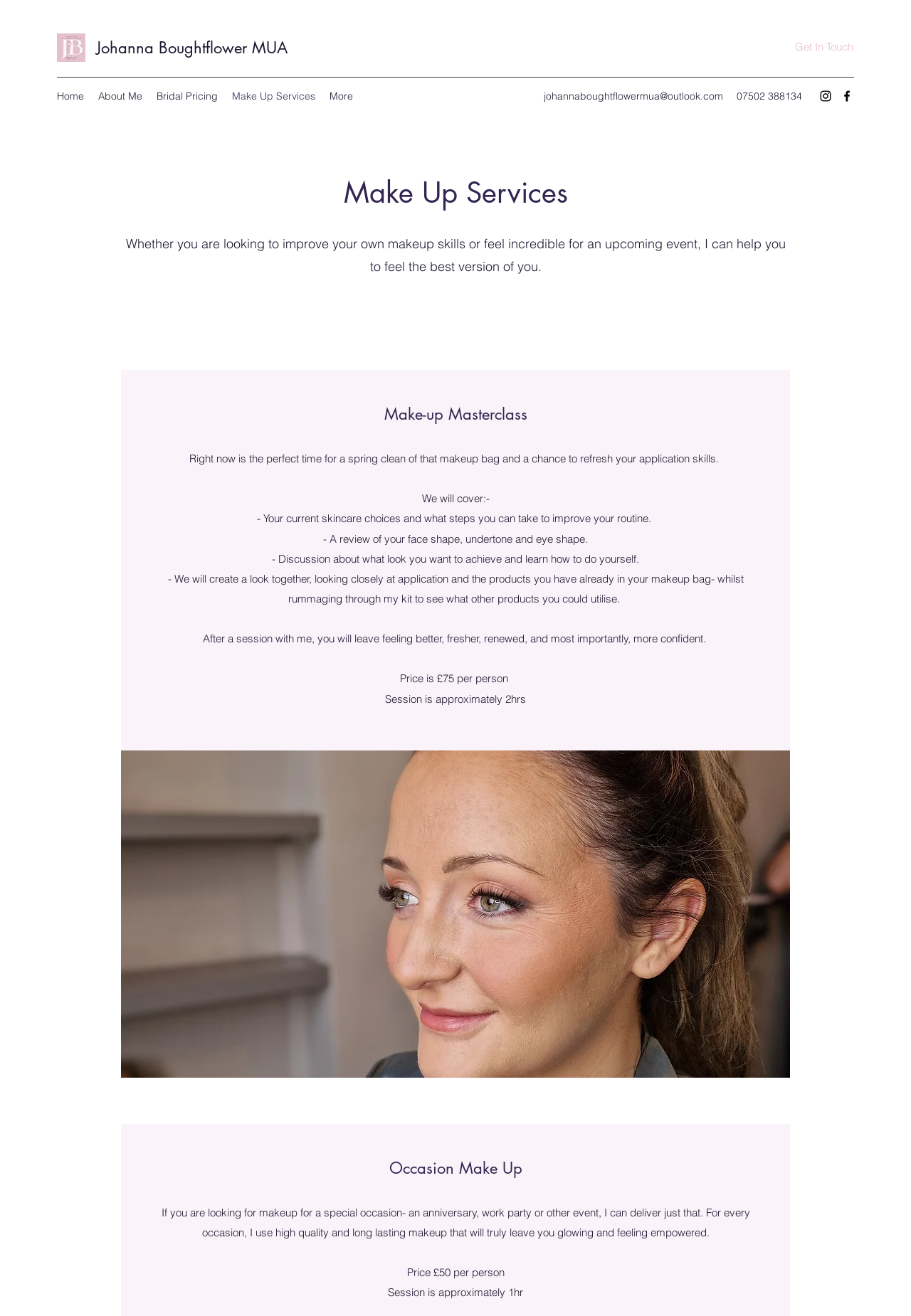What is the price of a Make-up Masterclass session?
Could you please answer the question thoroughly and with as much detail as possible?

The price of a Make-up Masterclass session can be found in the section describing the service, where it is stated that 'Price is £75 per person'. This information is located below the heading 'Make-up Masterclass'.